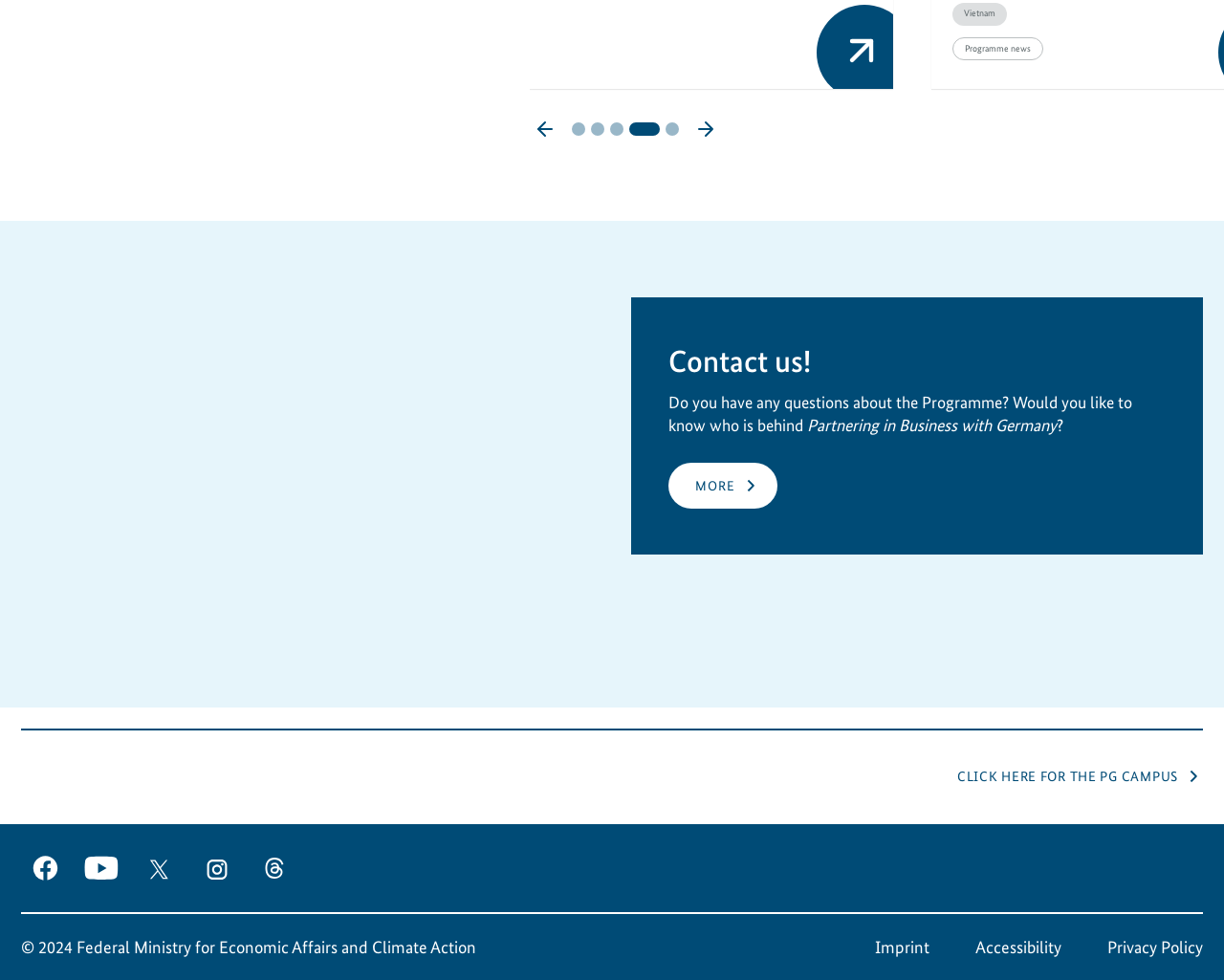Find the bounding box coordinates of the clickable area that will achieve the following instruction: "Click the 'MORE' link".

[0.546, 0.799, 0.635, 0.846]